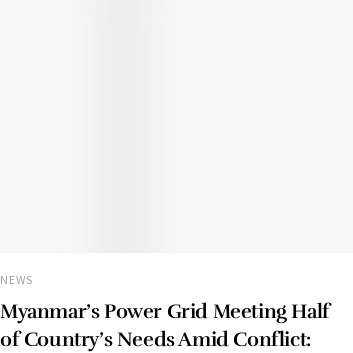Refer to the image and offer a detailed explanation in response to the question: When was the article published?

The date of publication is explicitly stated in the caption, indicating that the information is timely and relevant to ongoing developments in the region.